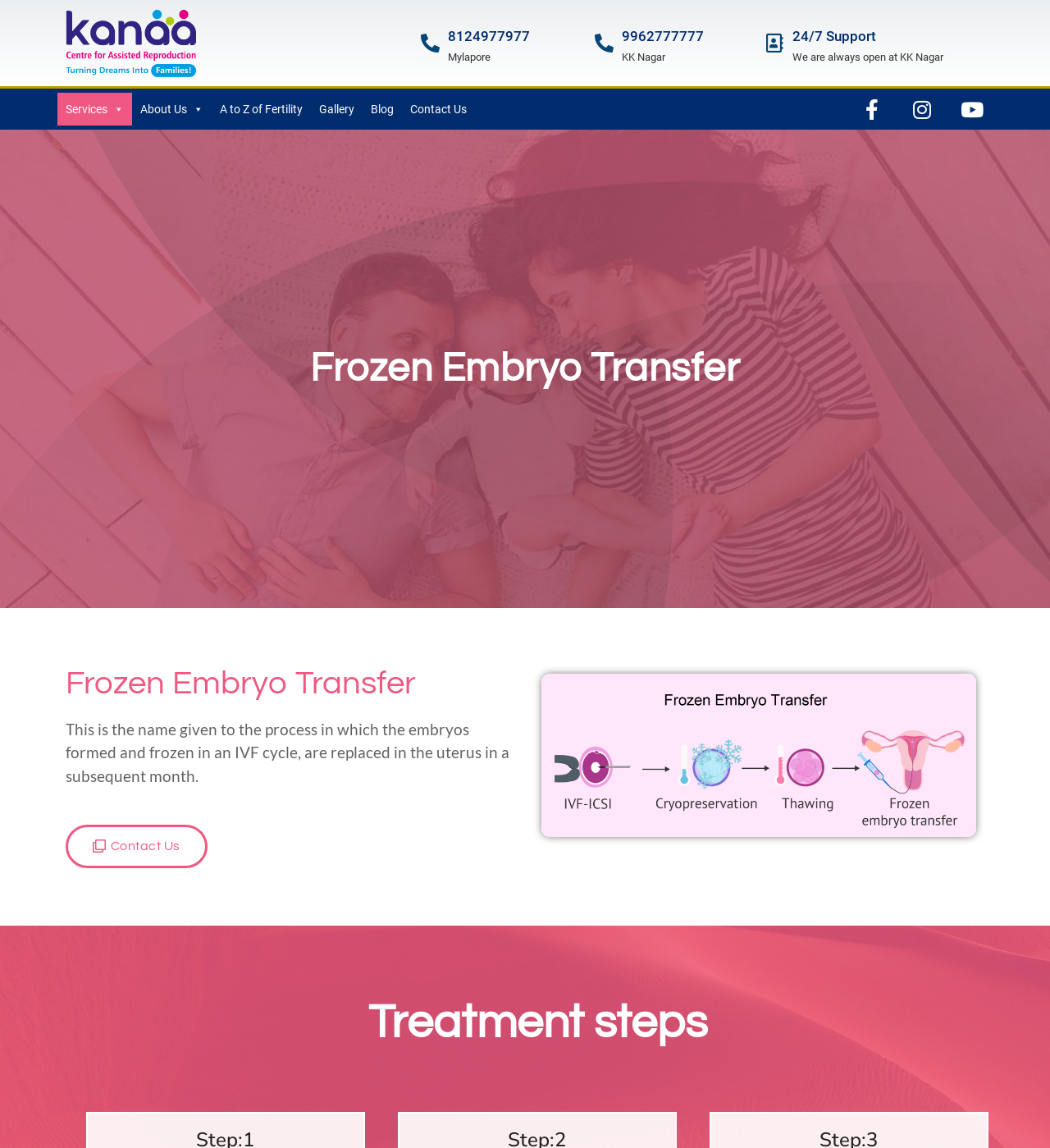Could you specify the bounding box coordinates for the clickable section to complete the following instruction: "Call the phone number"?

[0.427, 0.024, 0.551, 0.039]